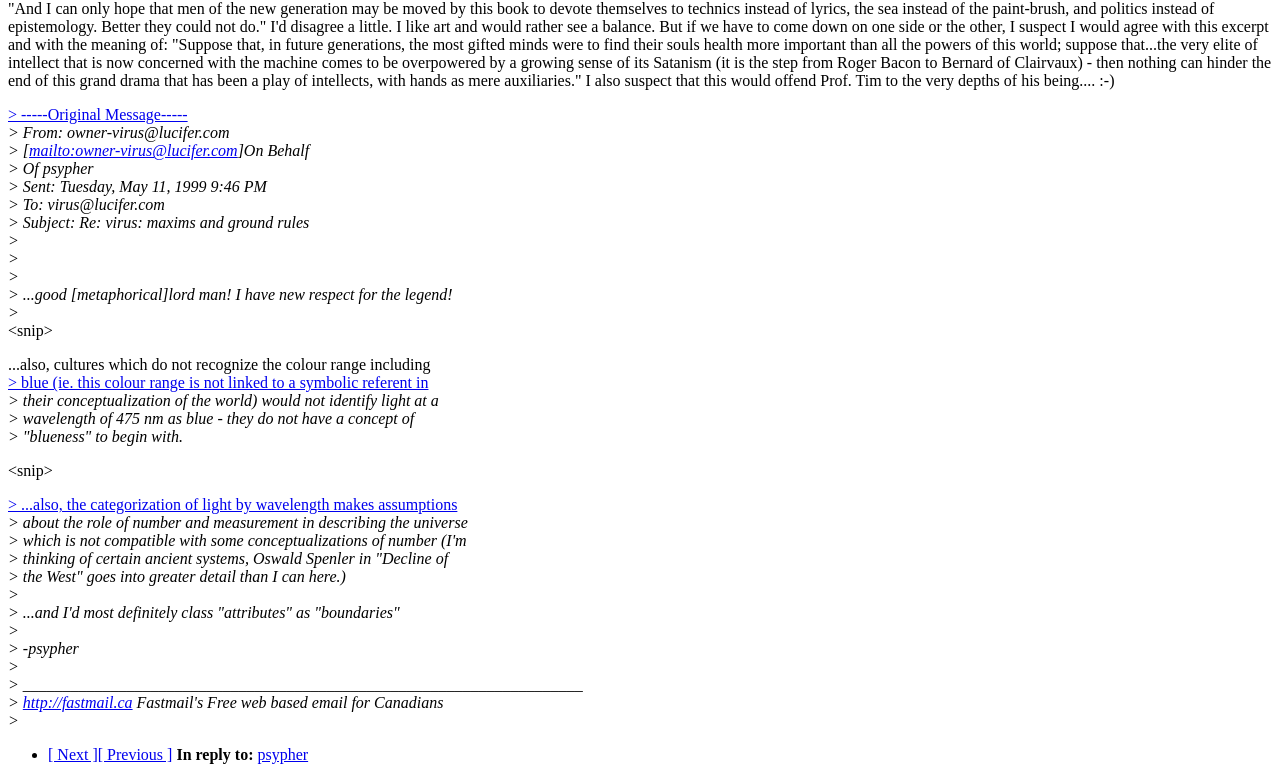Find the bounding box coordinates for the HTML element specified by: "[ Previous ]".

[0.076, 0.957, 0.135, 0.979]